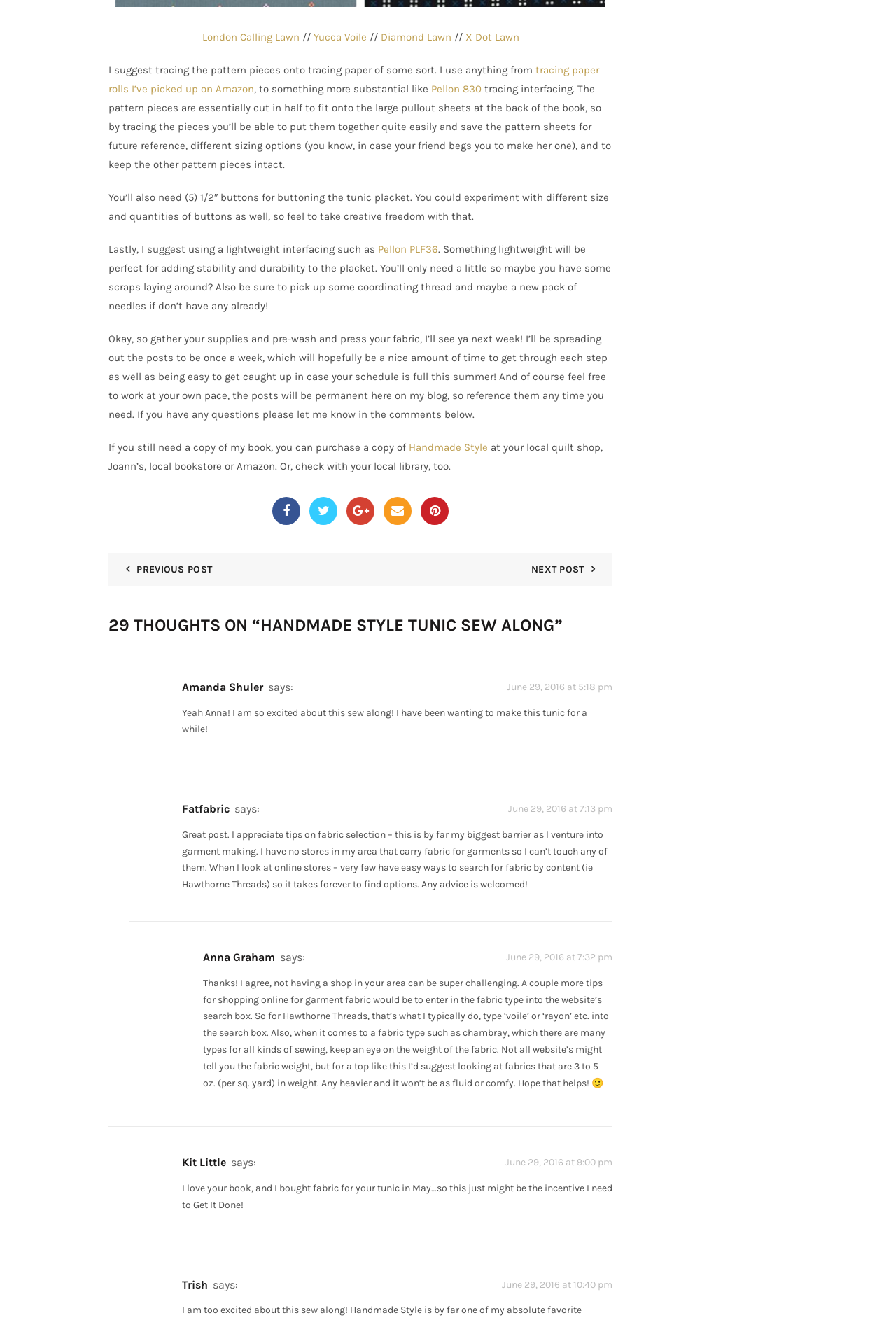What is the name of the book mentioned in the post?
Using the screenshot, give a one-word or short phrase answer.

Handmade Style